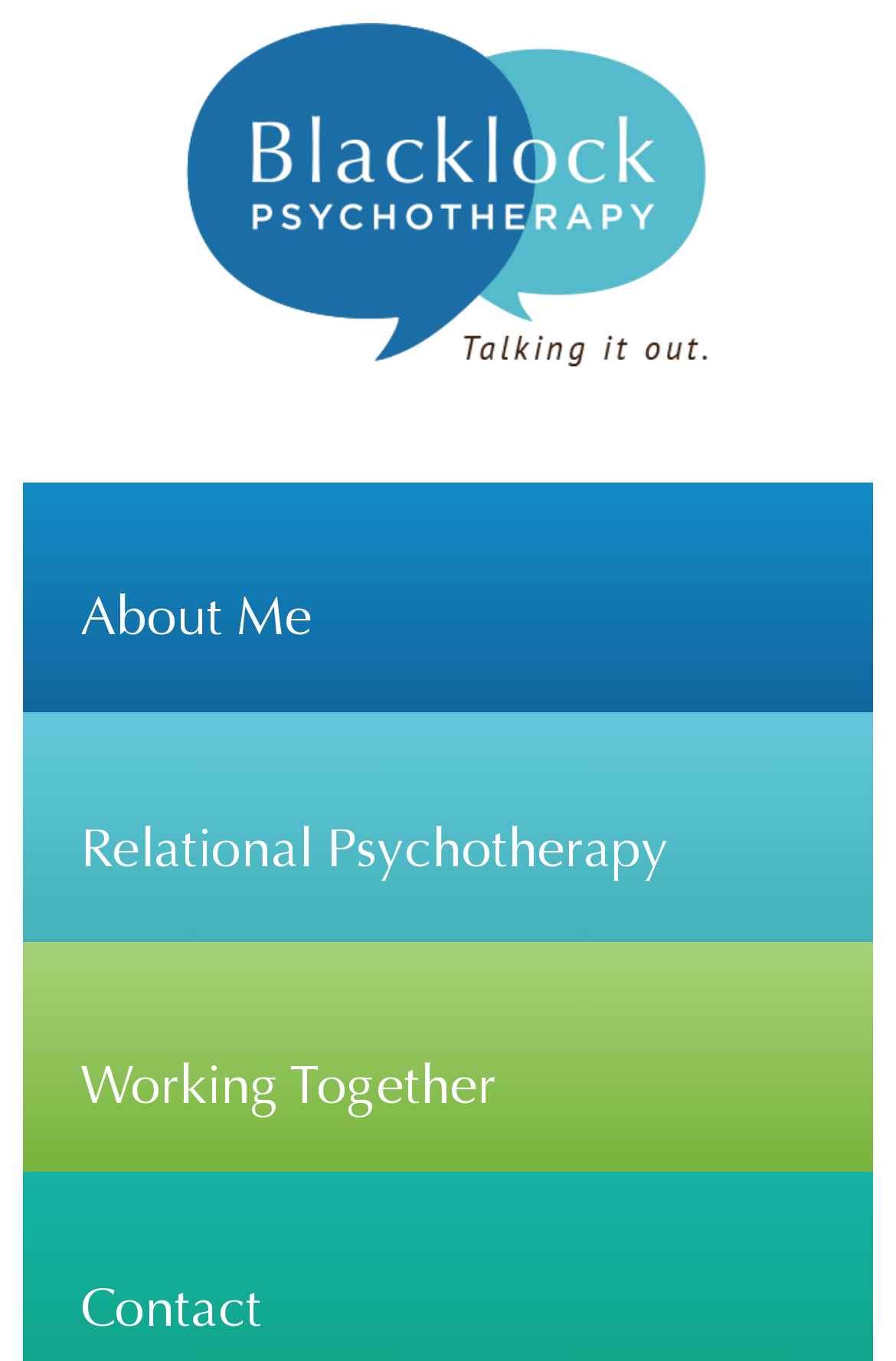What is the last section on the webpage?
By examining the image, provide a one-word or phrase answer.

Contact